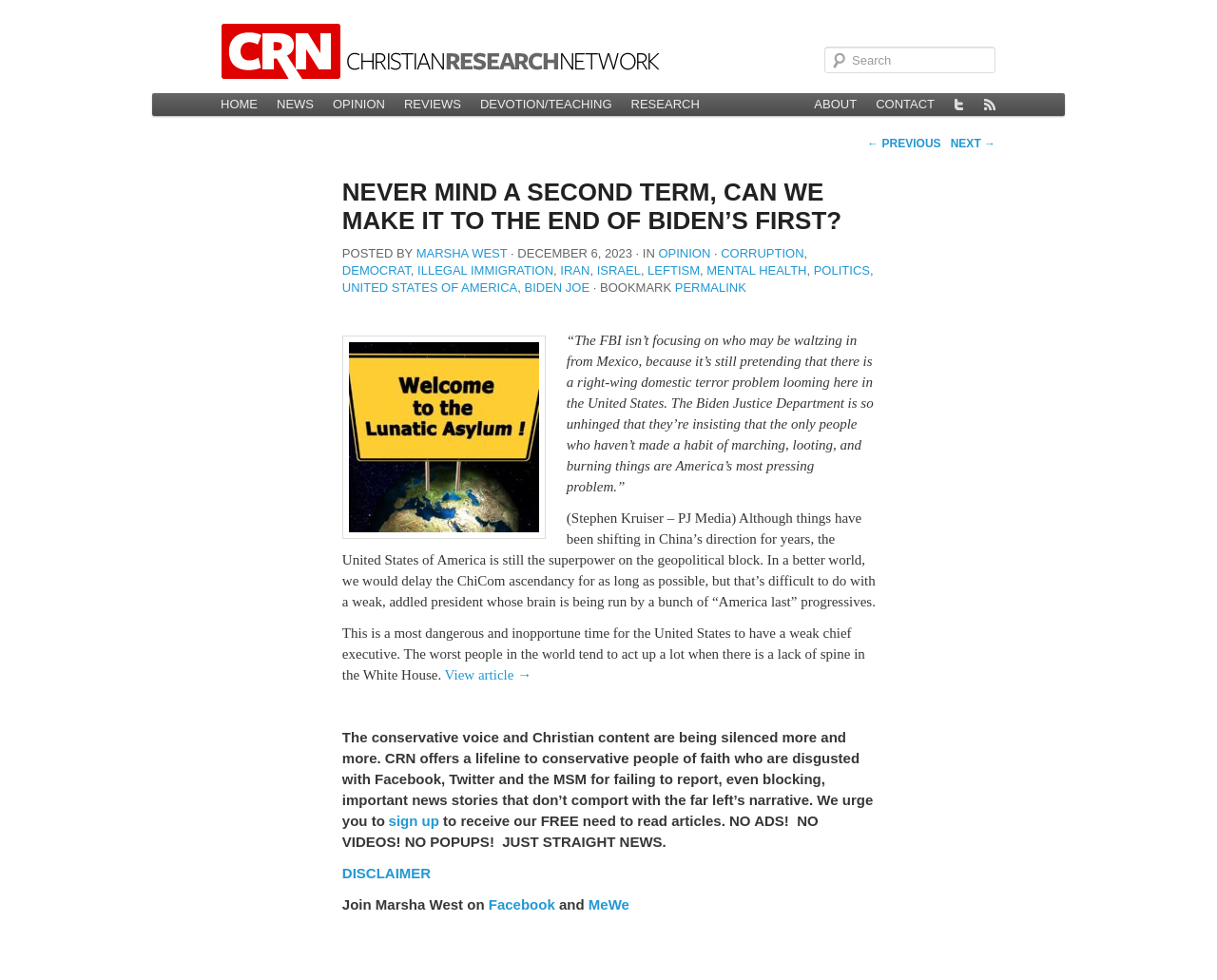Give a complete and precise description of the webpage's appearance.

This webpage is an opinion article titled "Never Mind a Second Term, Can We Make It to the End of Biden's First?" on the Christian Research Network website. At the top of the page, there is a search bar and a main menu with links to various sections of the website, including Home, News, Opinion, Reviews, Devotion/Teaching, Research, About, and Contact. There are also social media links to Twitter and a news feed.

Below the main menu, the article's title is prominently displayed, followed by the author's name, Marsha West, and the date of publication, December 6, 2023. The article is categorized under Opinion, Corruption, Democrat, Illegal Immigration, Iran, Israel, Leftism, Mental Health, Politics, and United States of America.

The article's content is divided into several paragraphs, with the first paragraph discussing the FBI's focus on right-wing domestic terror and the Biden Justice Department's stance on the issue. The subsequent paragraphs discuss the United States' position as a superpower, the weakness of the current president, and the dangers of having a weak chief executive.

At the bottom of the article, there is a call to action to sign up for the website's free newsletter, which promises to deliver straight news without ads, videos, or popups. There is also a disclaimer link and an invitation to join the author, Marsha West, on Facebook and MeWe.